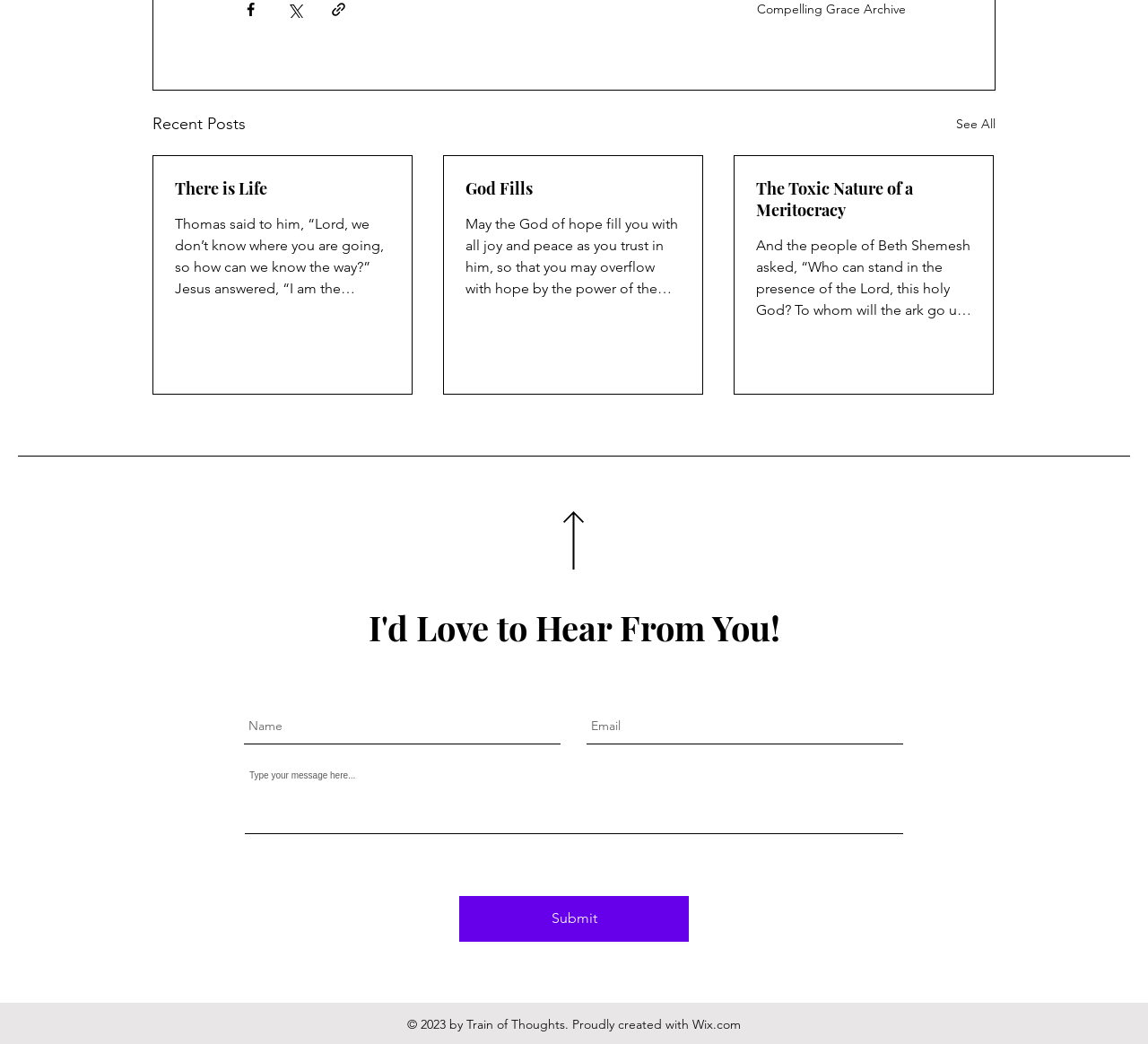Determine the bounding box coordinates of the region that needs to be clicked to achieve the task: "Share via Facebook".

[0.211, 0.0, 0.226, 0.017]